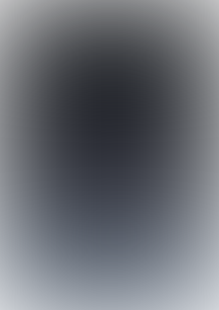What is being reimagined in the digital age?
Using the image as a reference, deliver a detailed and thorough answer to the question.

The caption suggests that the article encourages readers to rethink traditional notions of clothing, leading to a reimagining of identity and materiality in the digital age, as people explore new possibilities in digital fashion.